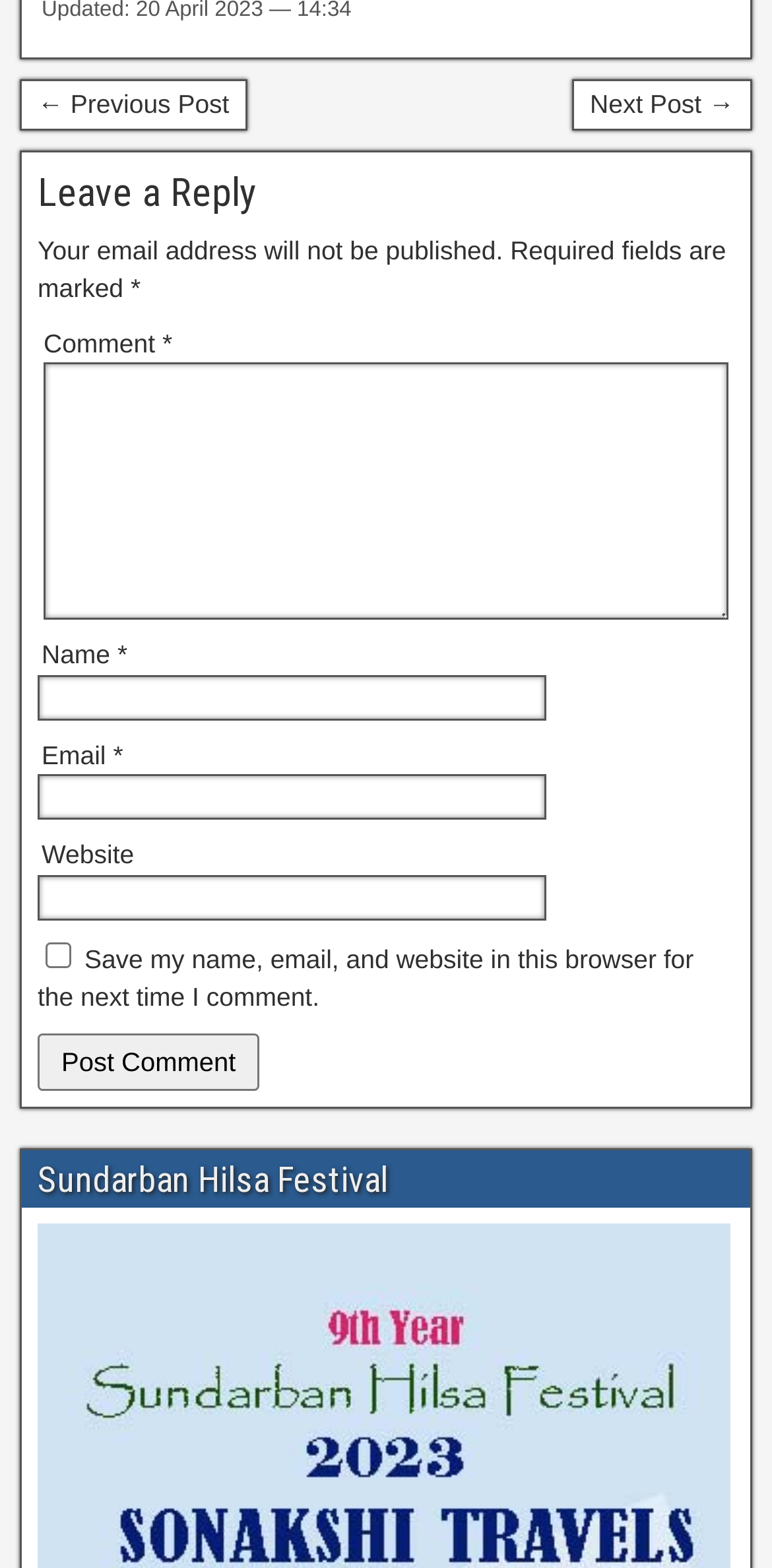Determine the bounding box coordinates of the clickable element to complete this instruction: "Enter a comment". Provide the coordinates in the format of four float numbers between 0 and 1, [left, top, right, bottom].

[0.056, 0.231, 0.944, 0.395]